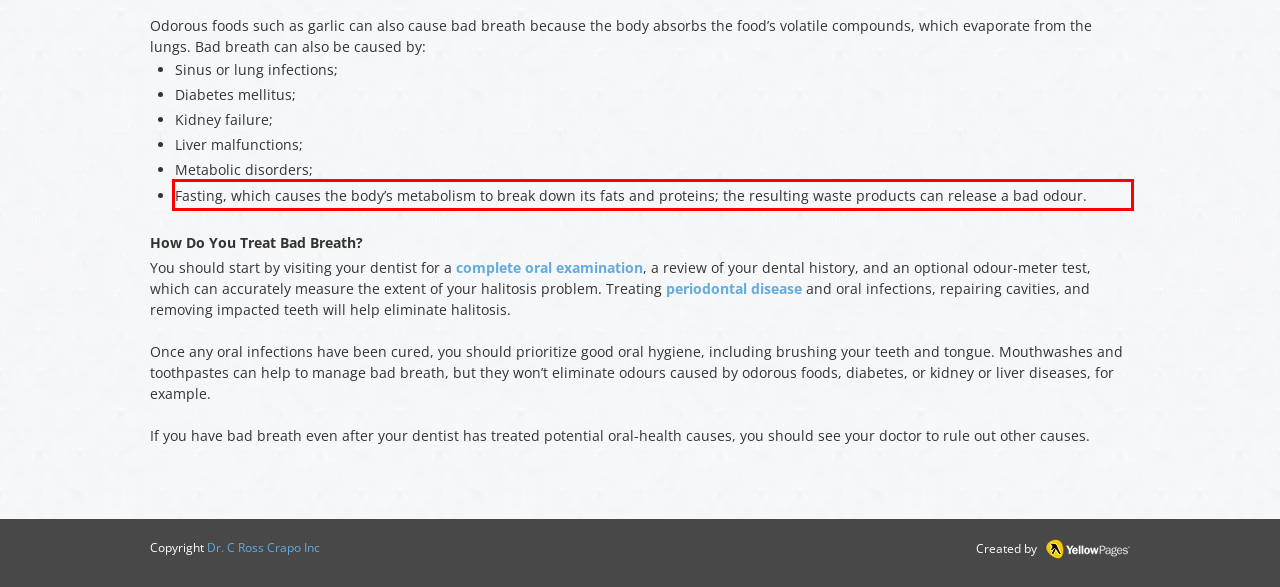From the given screenshot of a webpage, identify the red bounding box and extract the text content within it.

Fasting, which causes the body’s metabolism to break down its fats and proteins; the resulting waste products can release a bad odour.